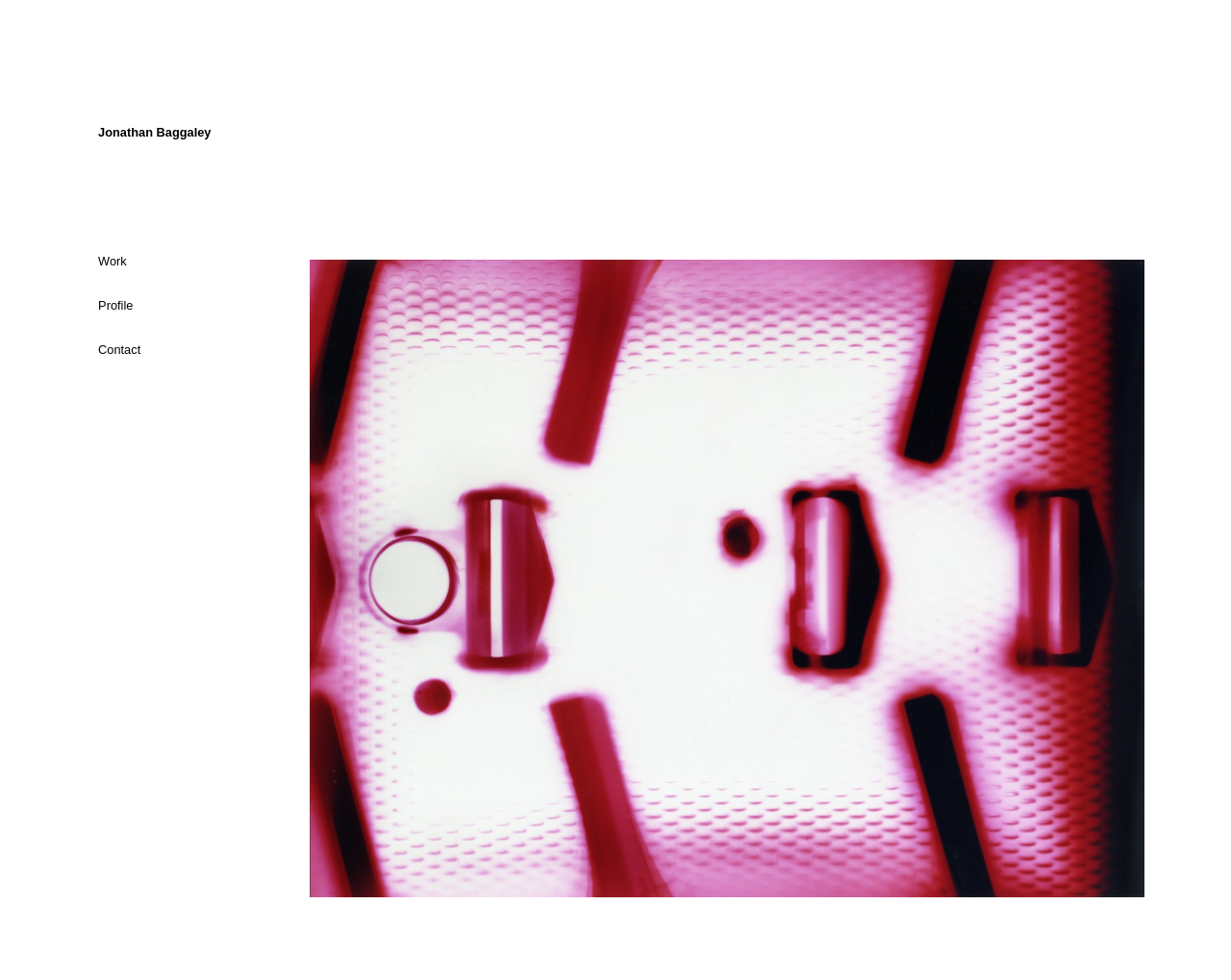Identify the bounding box of the HTML element described here: "Peony". Provide the coordinates as four float numbers between 0 and 1: [left, top, right, bottom].

[0.159, 0.265, 0.182, 0.282]